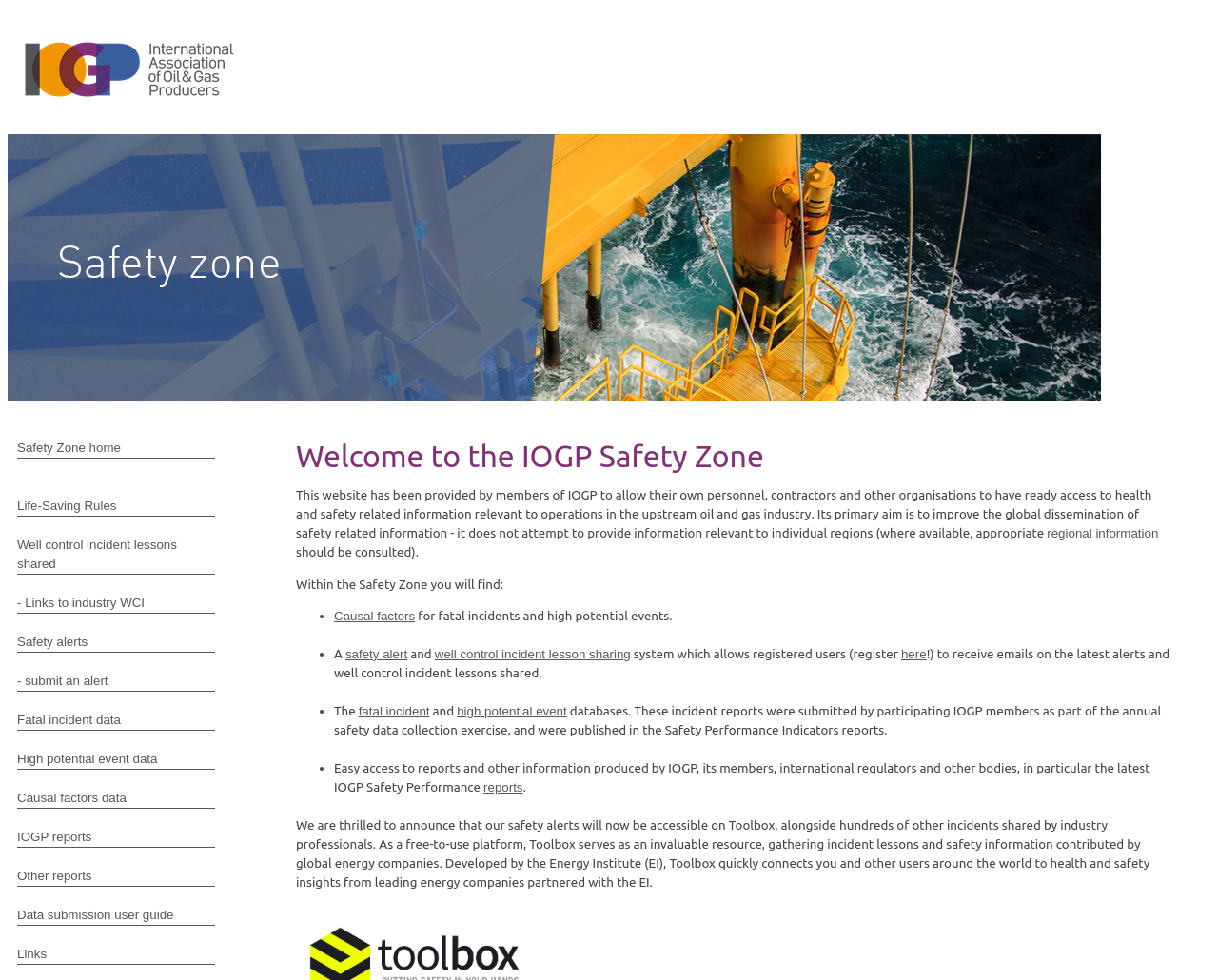Provide the bounding box coordinates of the HTML element this sentence describes: "regional information". The bounding box coordinates consist of four float numbers between 0 and 1, i.e., [left, top, right, bottom].

[0.86, 0.537, 0.951, 0.552]